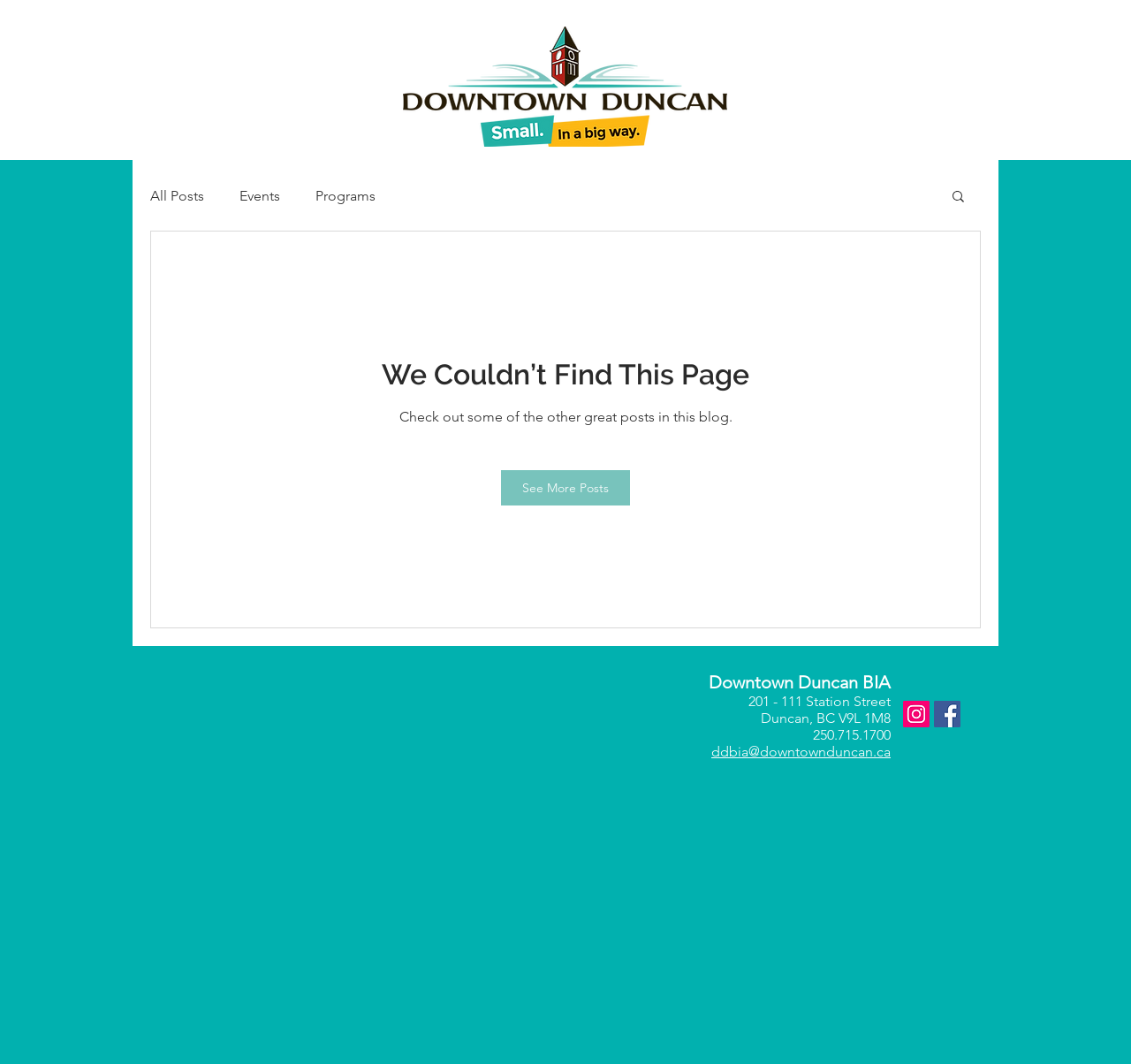Please specify the bounding box coordinates for the clickable region that will help you carry out the instruction: "search".

[0.84, 0.177, 0.855, 0.194]